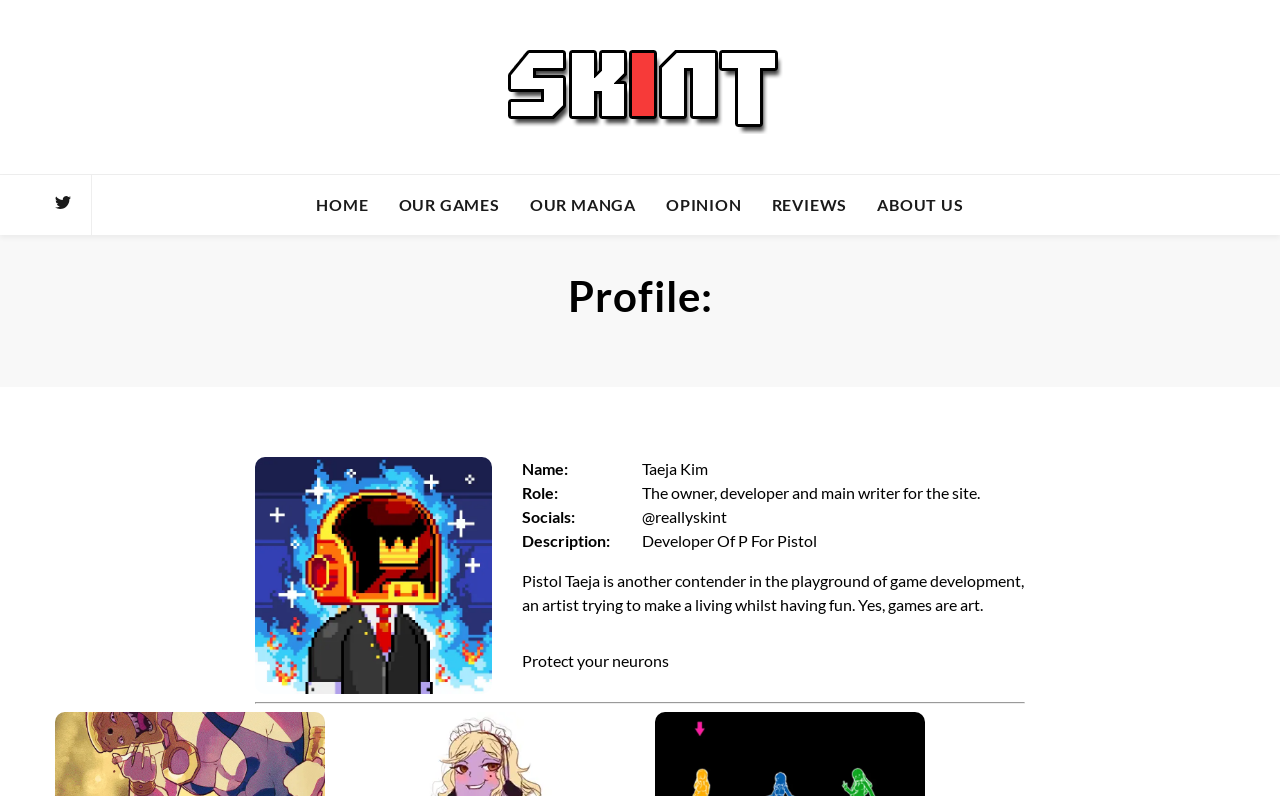Find the bounding box coordinates for the area that should be clicked to accomplish the instruction: "Read the description of Pistol Taeja".

[0.501, 0.667, 0.638, 0.691]